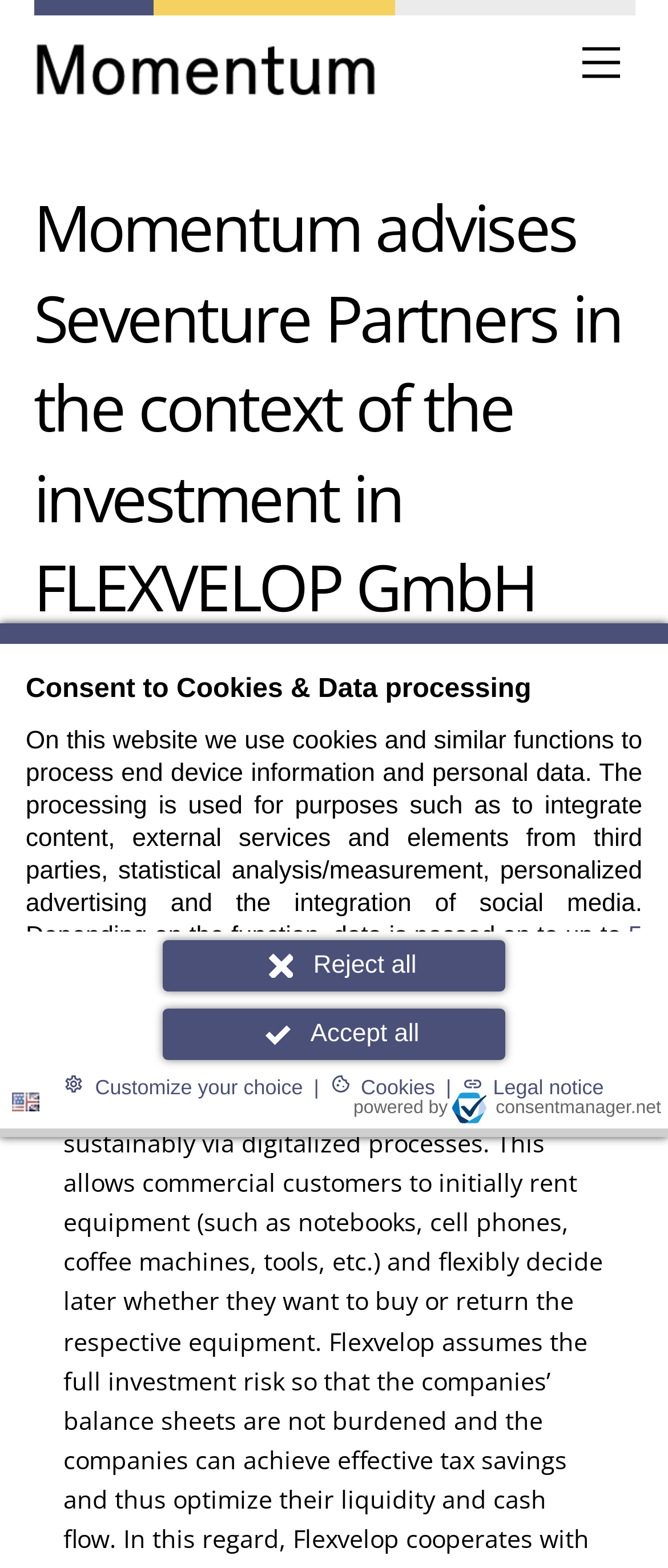Pinpoint the bounding box coordinates of the clickable area needed to execute the instruction: "Click the 'FLEXVELOP GmbH' link". The coordinates should be specified as four float numbers between 0 and 1, i.e., [left, top, right, bottom].

[0.095, 0.548, 0.592, 0.594]